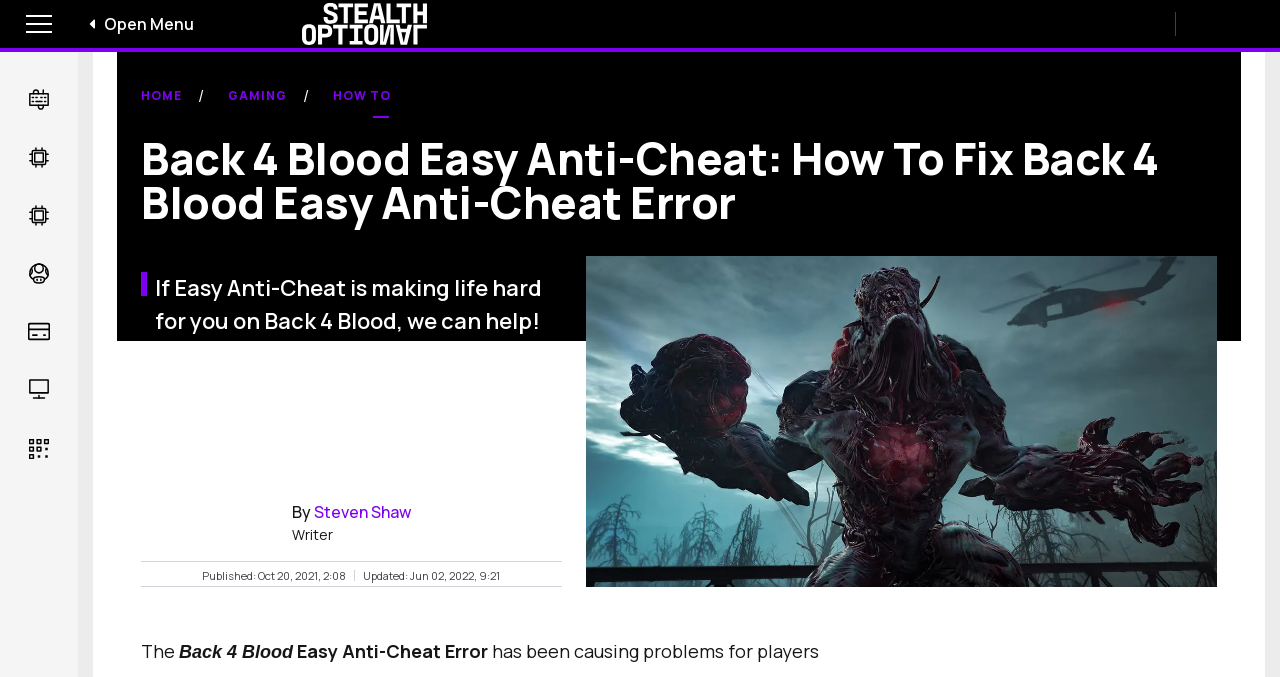Please reply to the following question with a single word or a short phrase:
What is the name of the game mentioned on this webpage?

Back 4 Blood